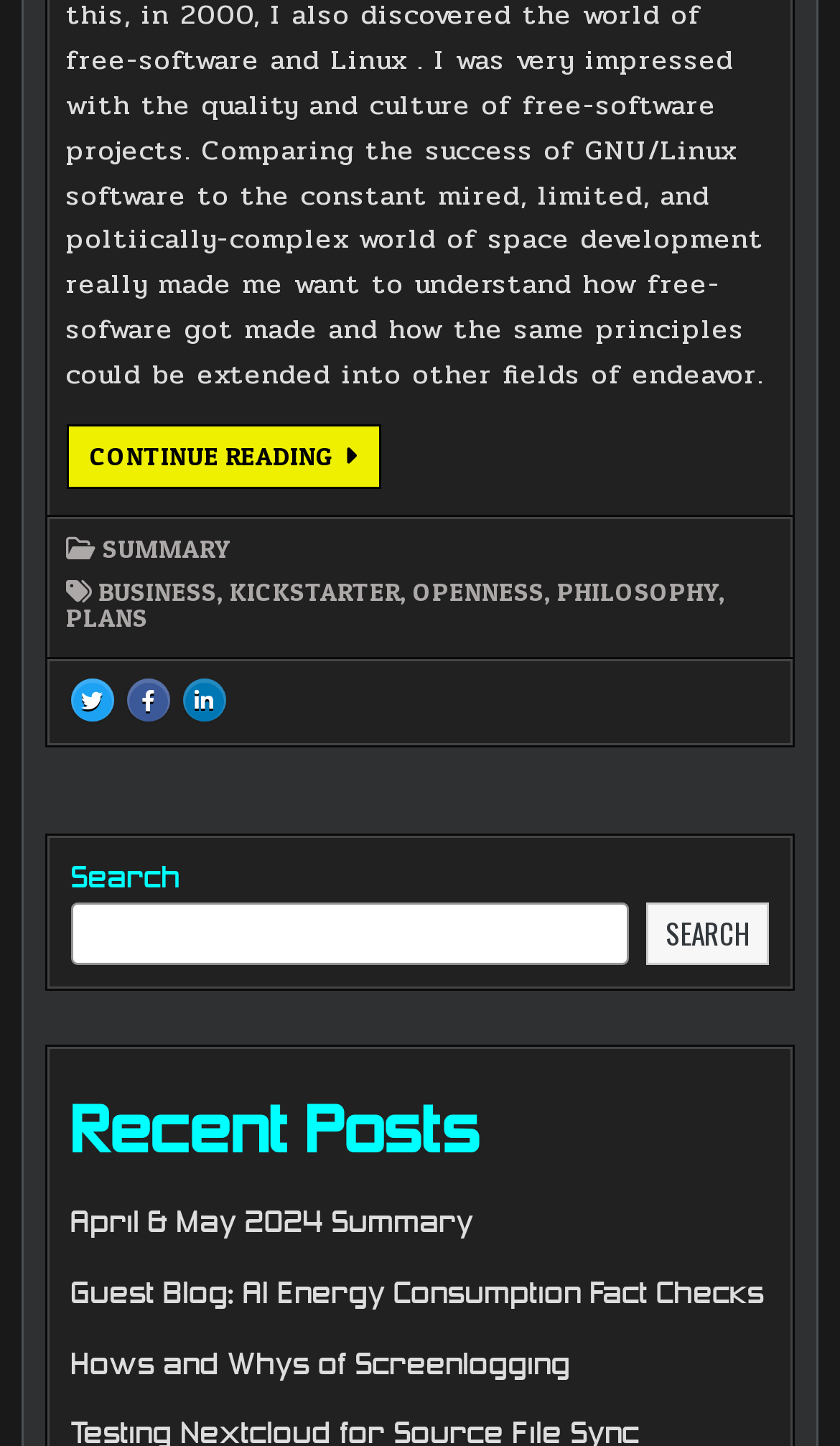Identify the bounding box for the described UI element. Provide the coordinates in (top-left x, top-left y, bottom-right x, bottom-right y) format with values ranging from 0 to 1: philosophy

[0.663, 0.4, 0.856, 0.418]